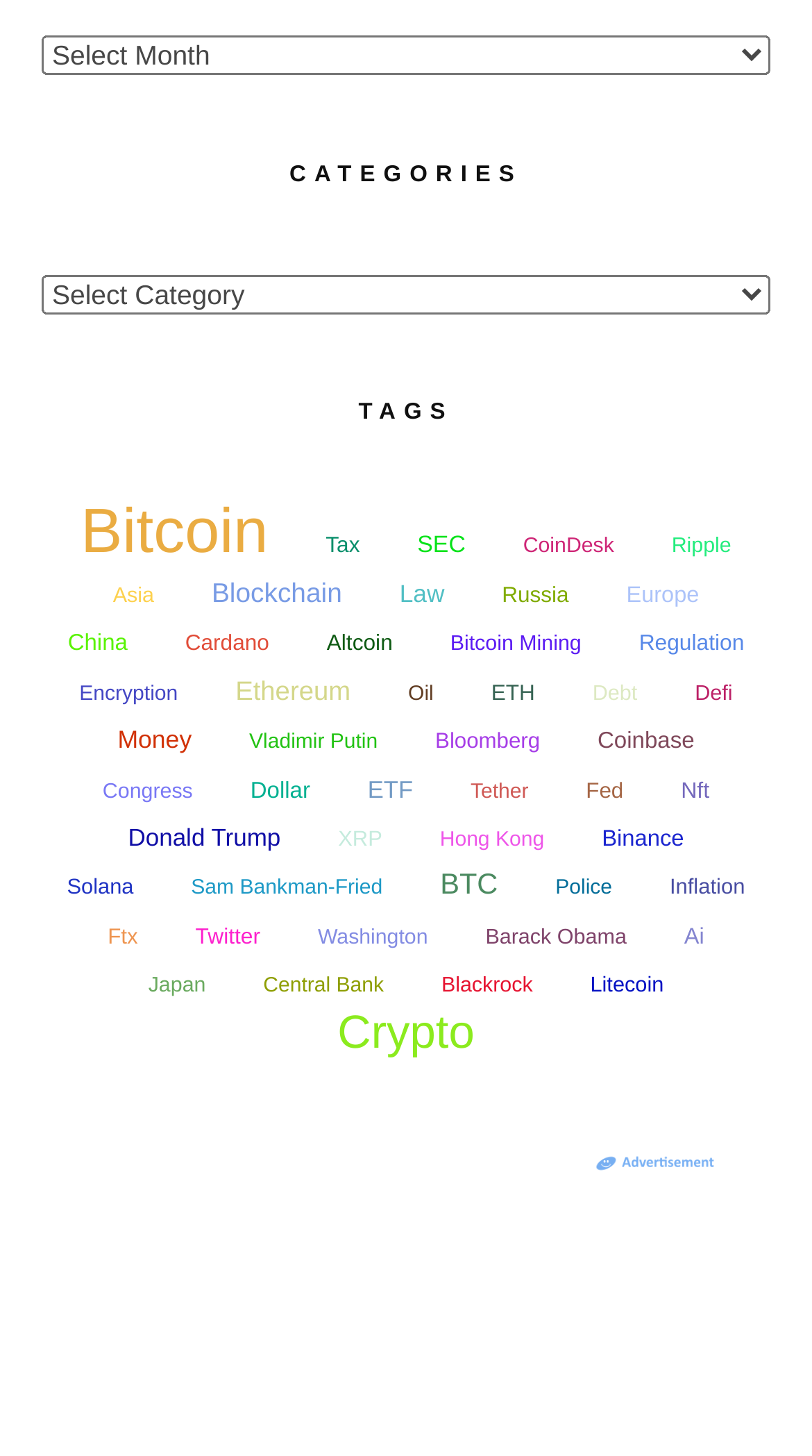Show me the bounding box coordinates of the clickable region to achieve the task as per the instruction: "Choose a category".

[0.051, 0.246, 0.949, 0.273]